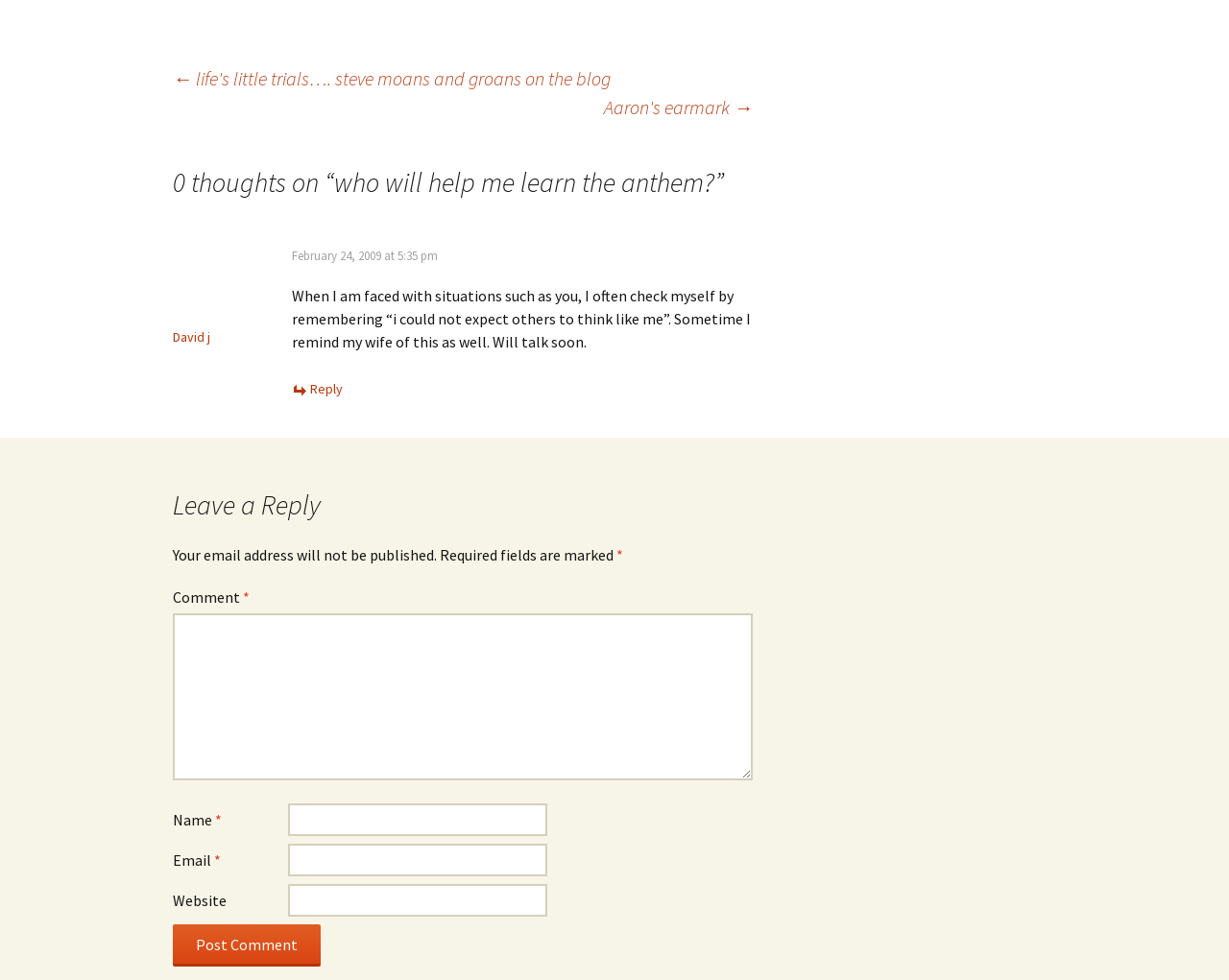Provide the bounding box coordinates of the HTML element described by the text: "Reply".

[0.238, 0.388, 0.279, 0.406]